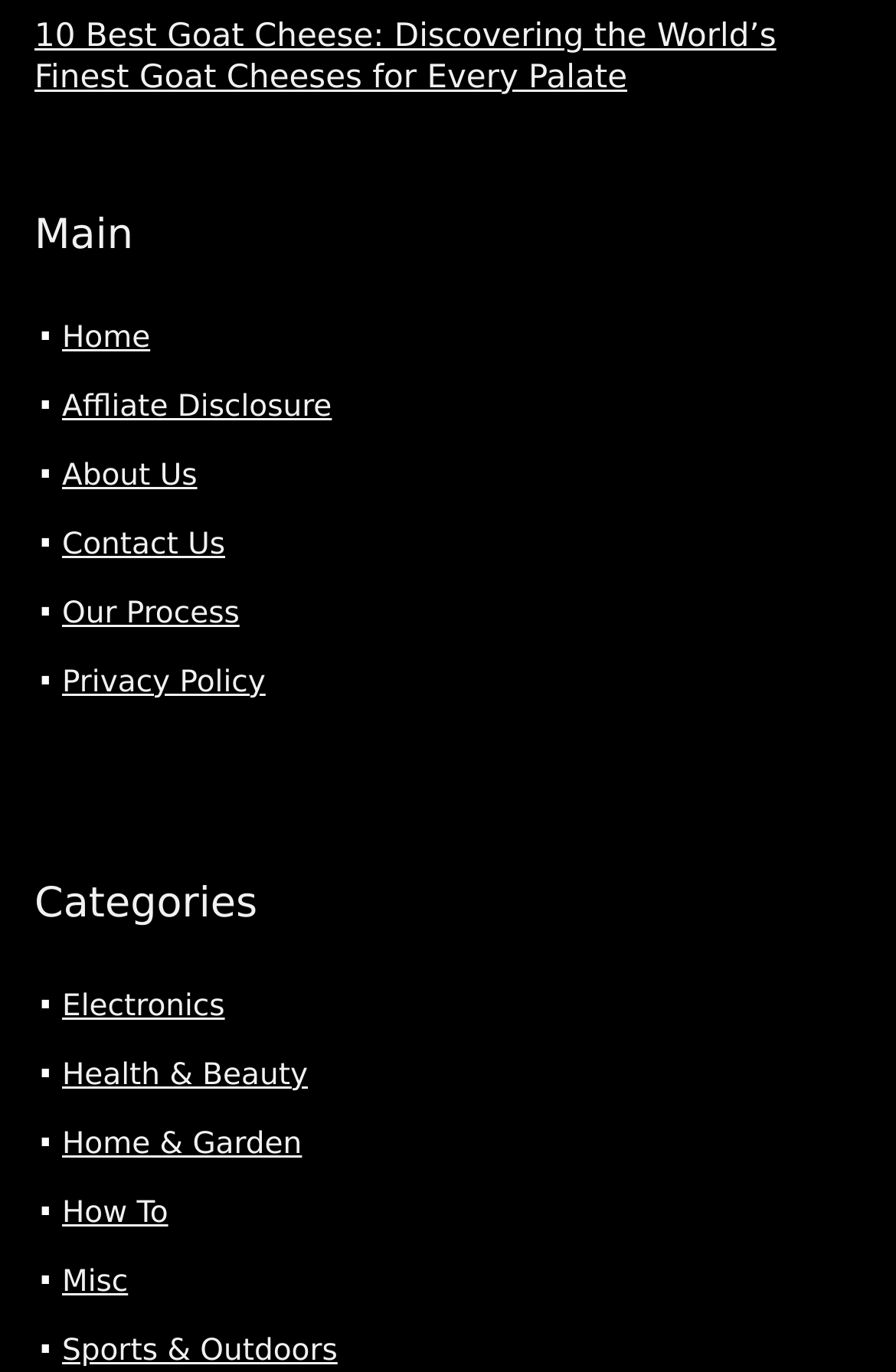Could you indicate the bounding box coordinates of the region to click in order to complete this instruction: "check copyright information".

None